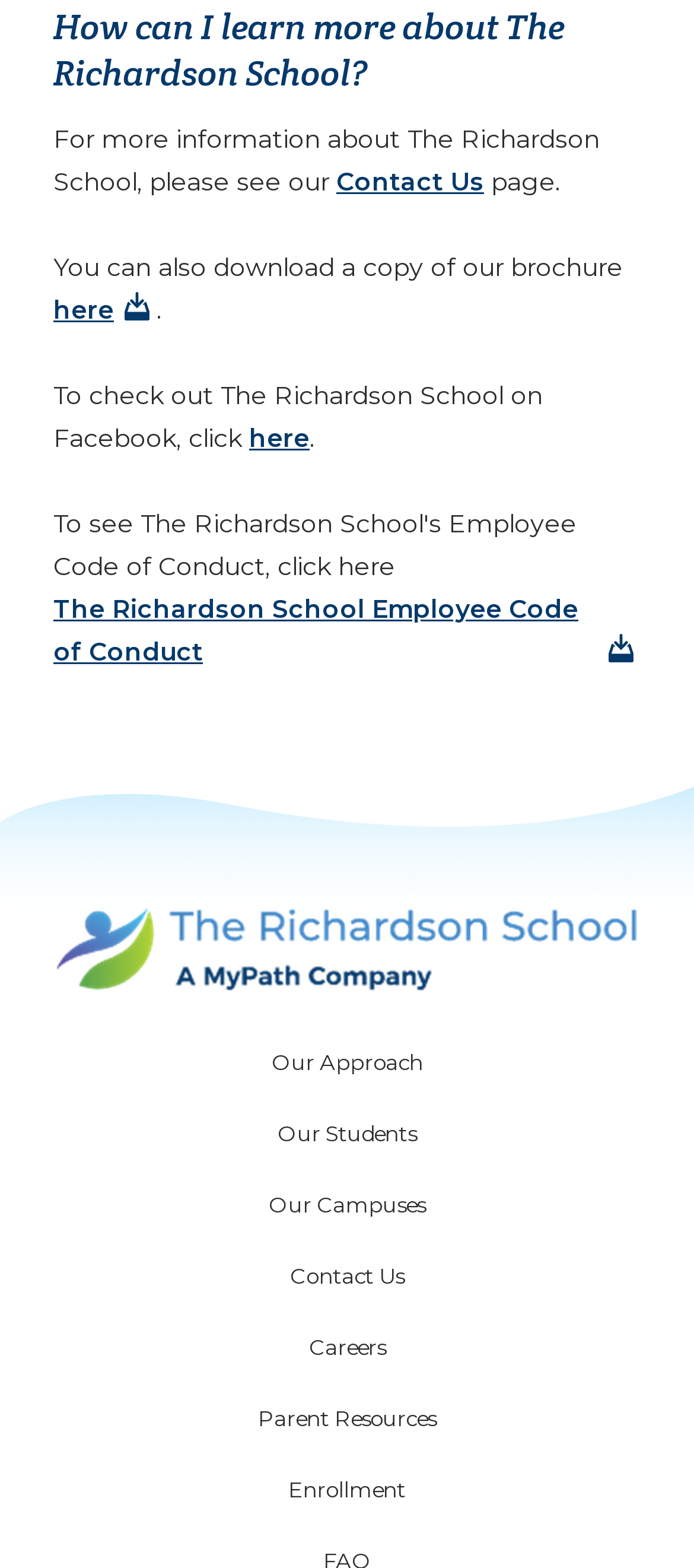Determine the bounding box coordinates of the clickable region to follow the instruction: "Check out The Richardson School on Facebook".

[0.359, 0.269, 0.446, 0.289]